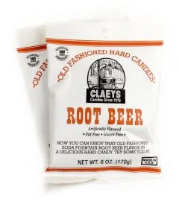Respond to the following question with a brief word or phrase:
What is the dominant color of the package?

White